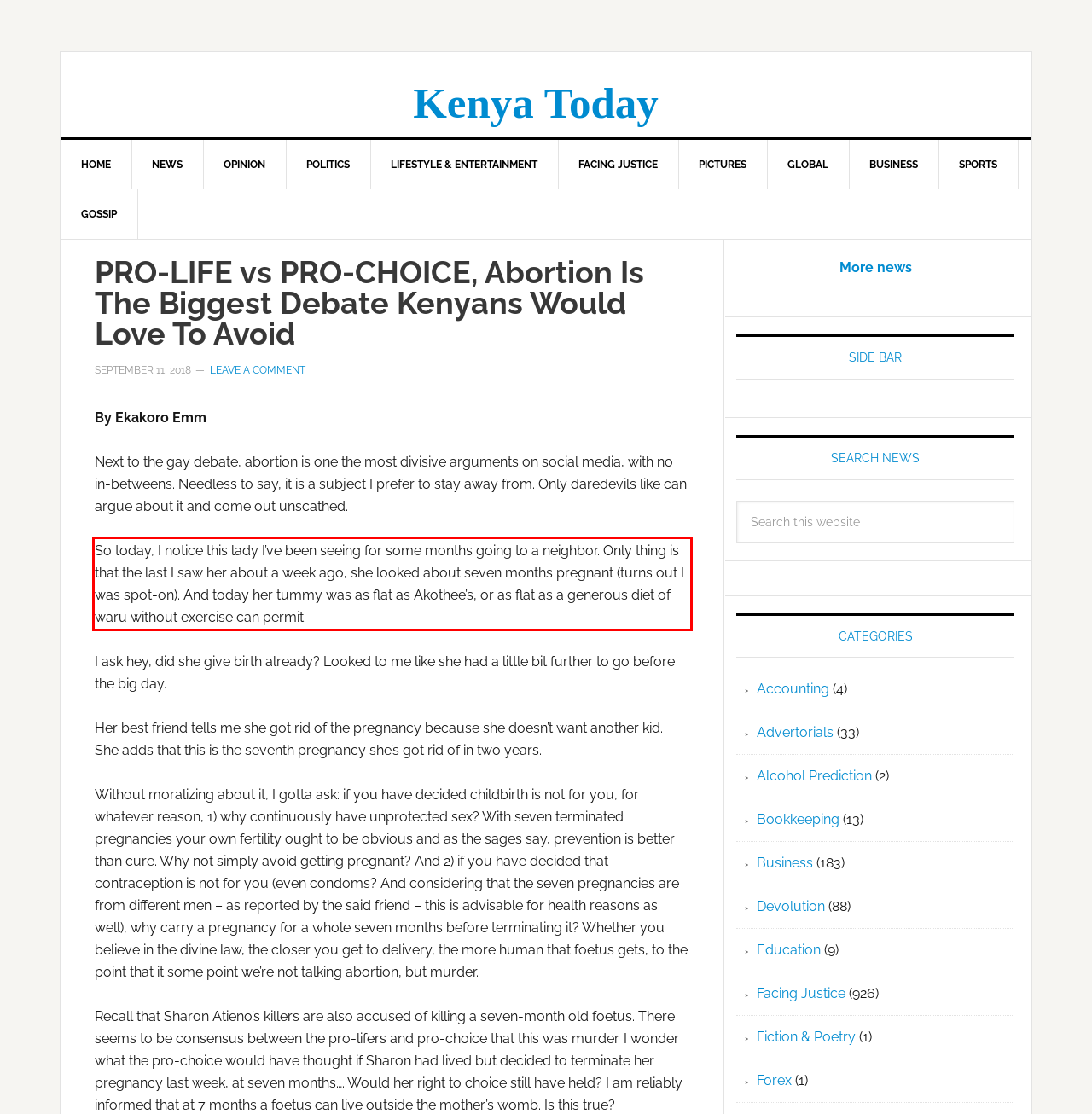Please analyze the screenshot of a webpage and extract the text content within the red bounding box using OCR.

So today, I notice this lady I’ve been seeing for some months going to a neighbor. Only thing is that the last I saw her about a week ago, she looked about seven months pregnant (turns out I was spot-on). And today her tummy was as flat as Akothee’s, or as flat as a generous diet of waru without exercise can permit.